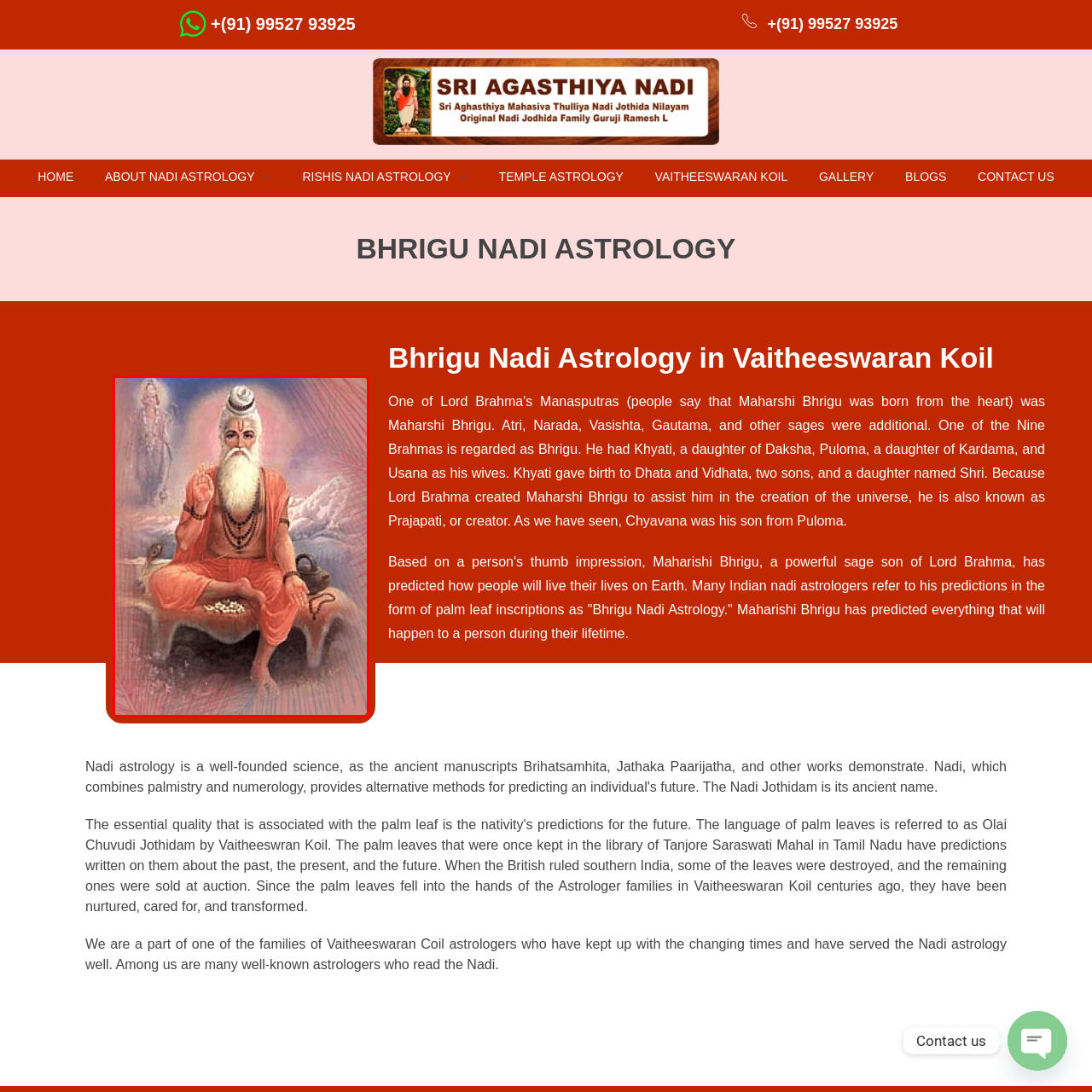What is the significance of the raised hand?
Please focus on the image surrounded by the red bounding box and provide a one-word or phrase answer based on the image.

blessing or instruction